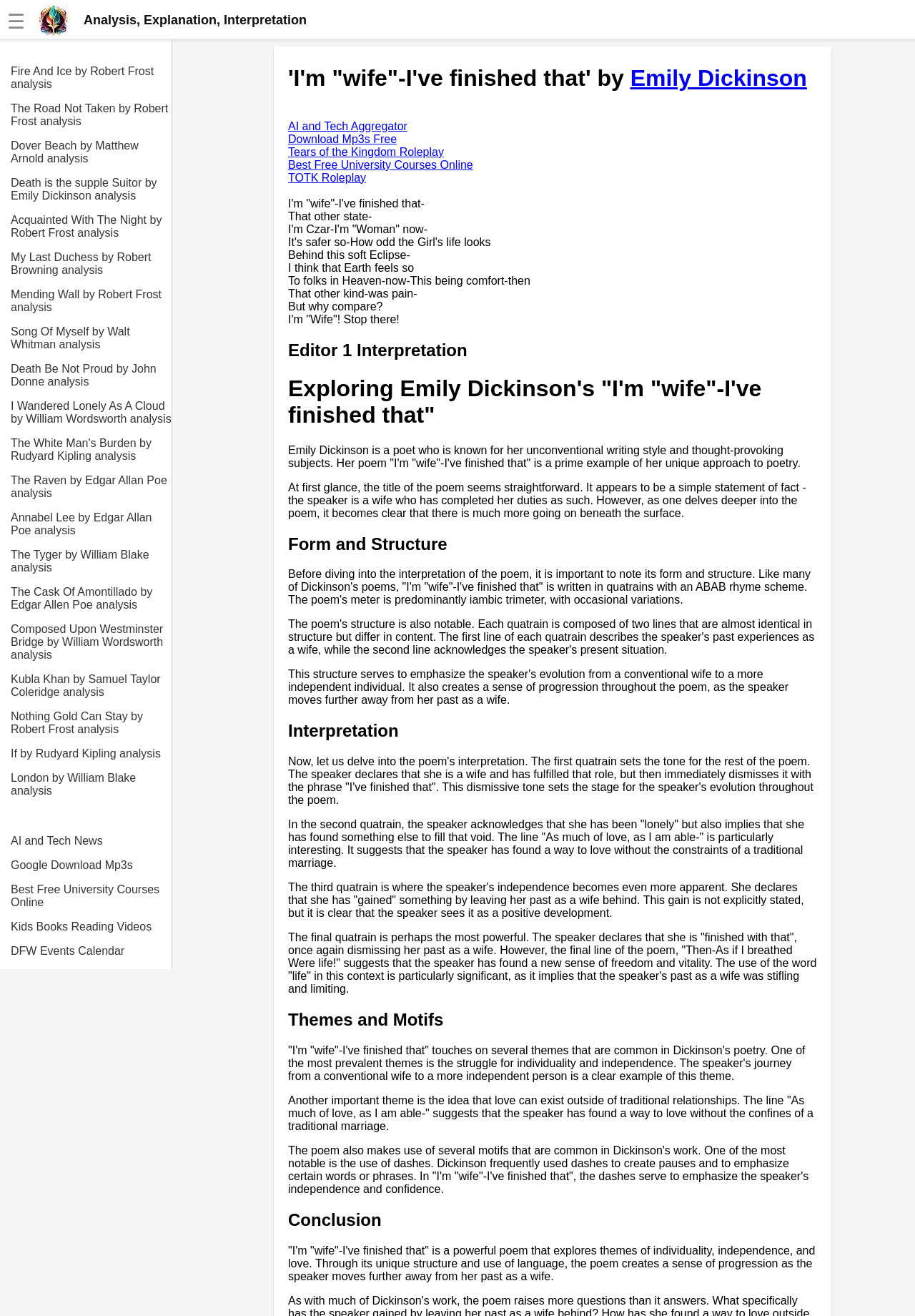Please determine the bounding box coordinates for the UI element described as: "Emily Dickinson".

[0.689, 0.05, 0.882, 0.069]